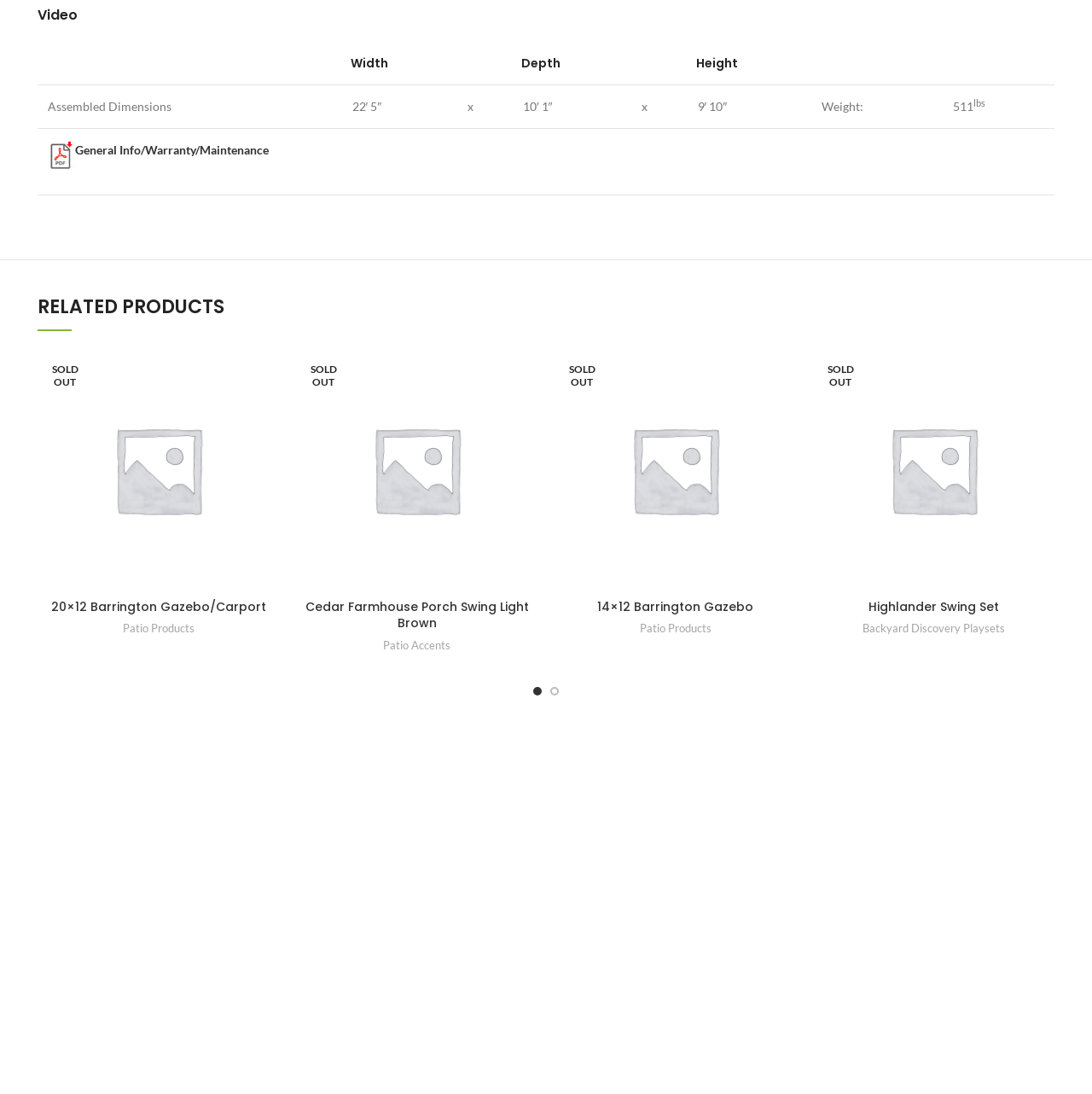Based on the element description Privacy Policy, identify the bounding box of the UI element in the given webpage screenshot. The coordinates should be in the format (top-left x, top-left y, bottom-right x, bottom-right y) and must be between 0 and 1.

None